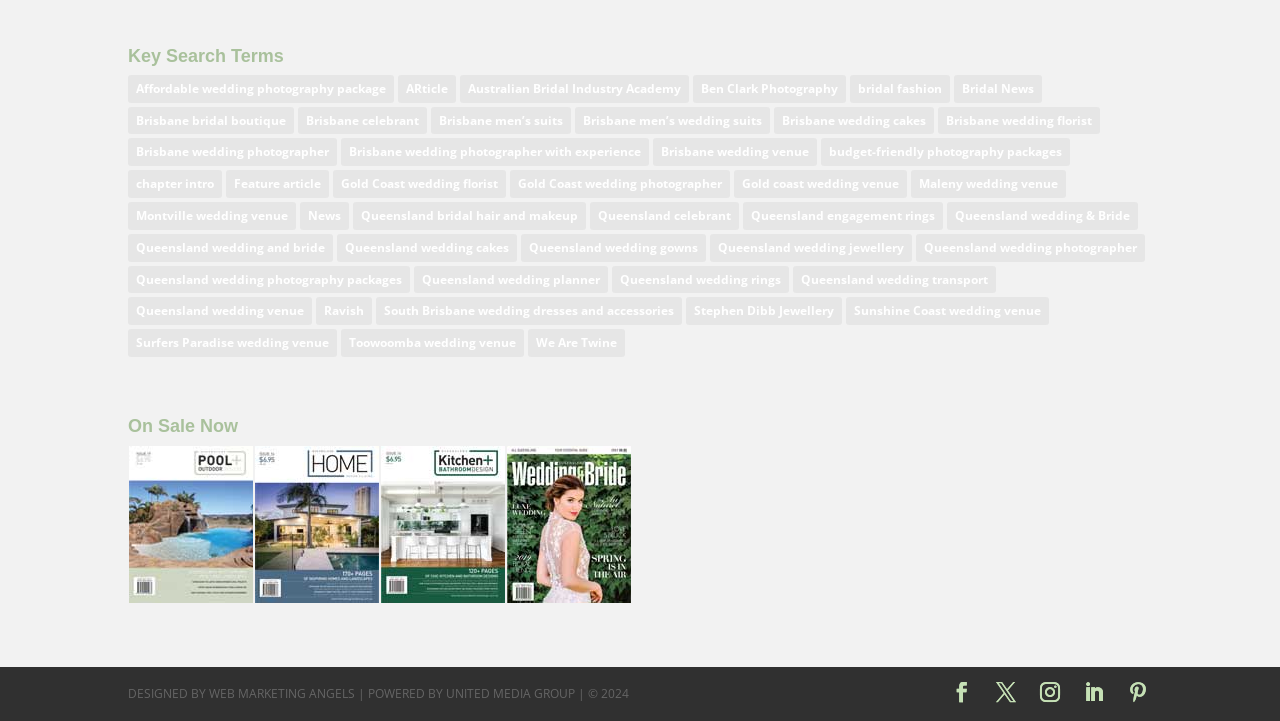Given the element description "X" in the screenshot, predict the bounding box coordinates of that UI element.

[0.778, 0.946, 0.794, 0.979]